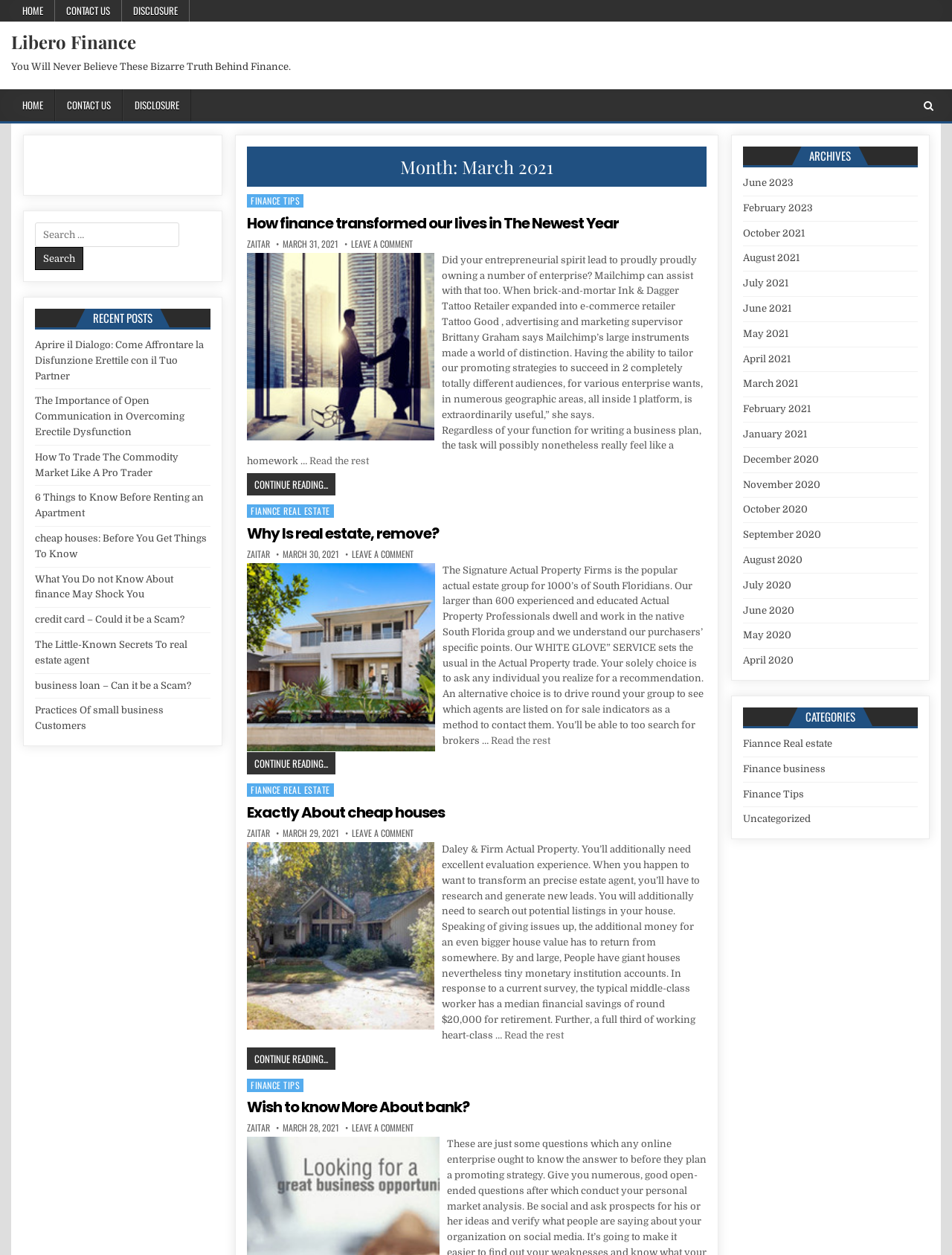What is the category of the article 'Exactly About cheap houses'?
Look at the image and answer with only one word or phrase.

FINANCE REAL ESTATE